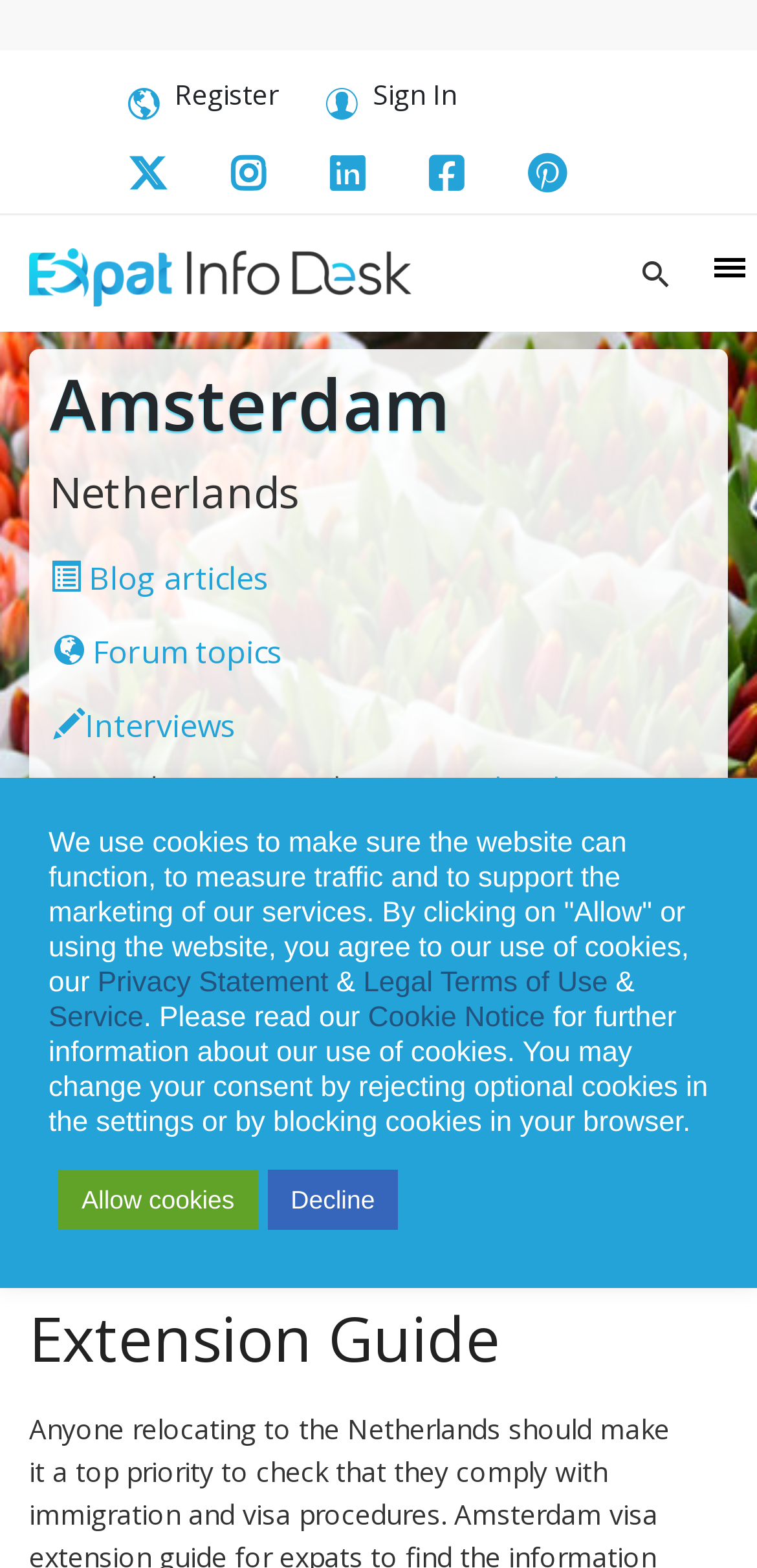Highlight the bounding box coordinates of the element you need to click to perform the following instruction: "Read Expat Info Desk blog articles."

[0.066, 0.345, 0.934, 0.392]